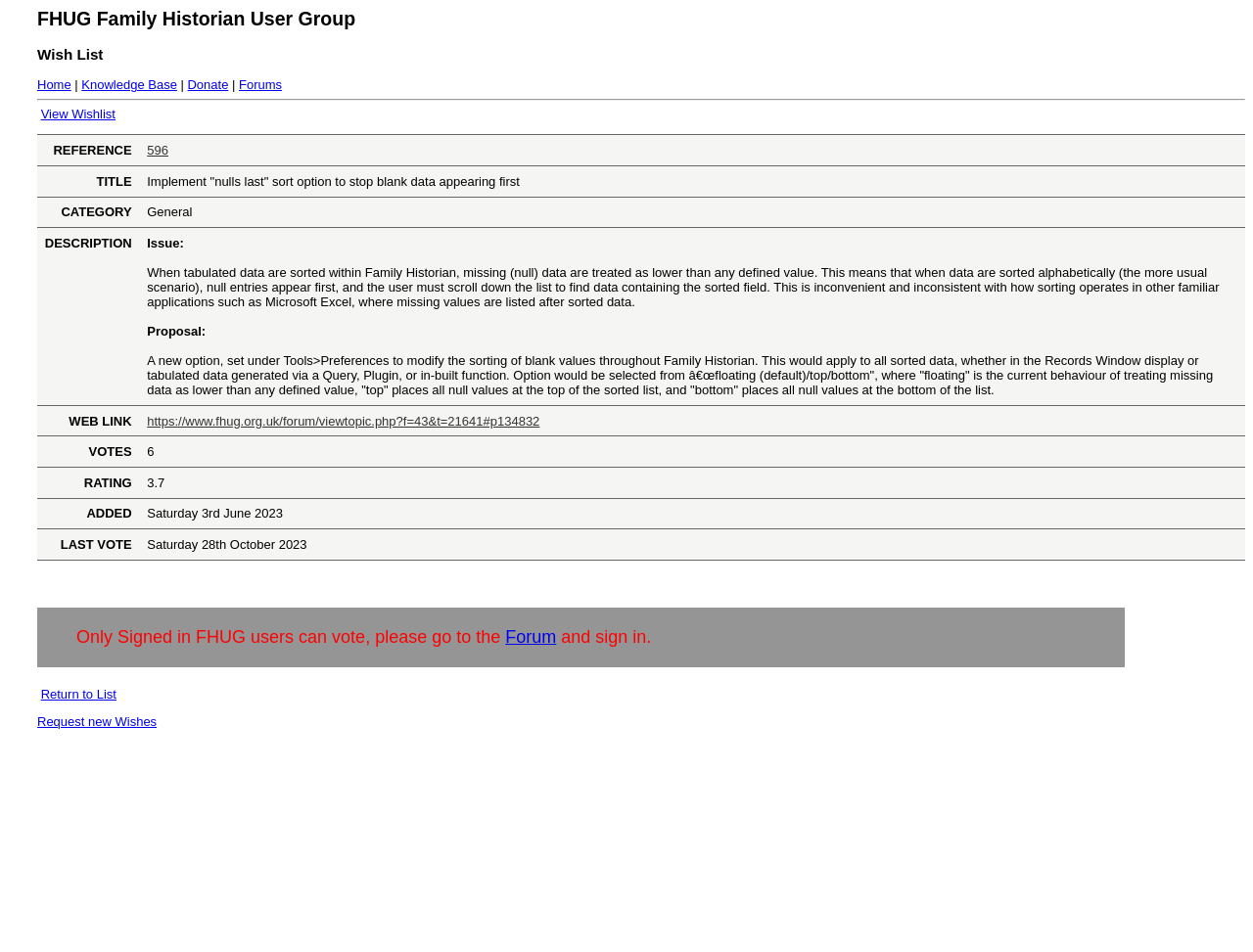Using the image as a reference, answer the following question in as much detail as possible:
What is required to vote on wishlist items?

According to the text at the bottom of the webpage, only signed in FHUG users can vote on wishlist items, and users are directed to the forum to sign in if they are not already signed in.